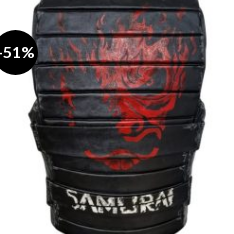What is the discount percentage on the vest?
Carefully analyze the image and provide a thorough answer to the question.

The caption highlights a bold tag displaying a striking '-51%' discount, indicating a limited-time offer for potential buyers, which suggests that the vest is currently on sale.